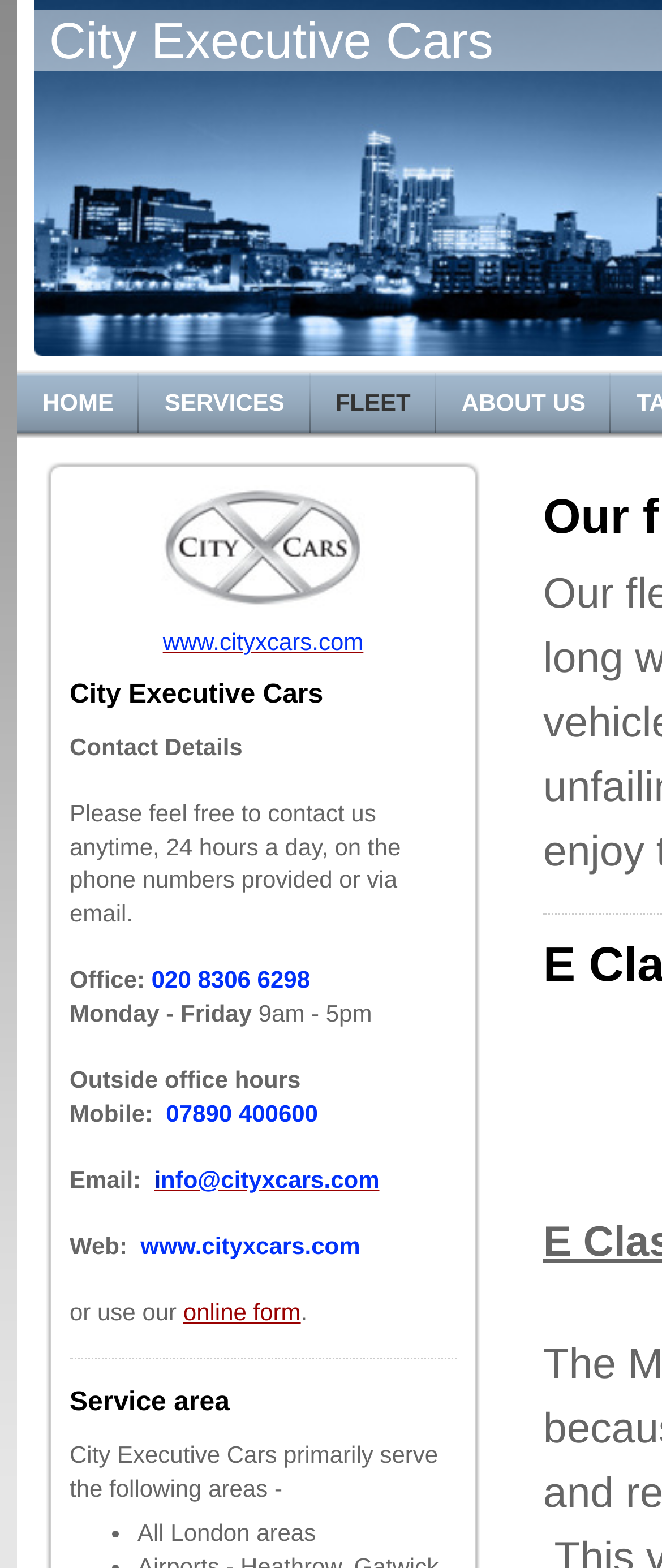Give a concise answer using one word or a phrase to the following question:
What is the website of City Executive Cars?

www.cityxcars.com